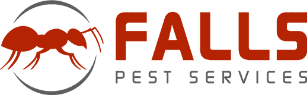What is the font style of 'PEST SERVICES' in the logo?
Refer to the image and answer the question using a single word or phrase.

Sleek, modern